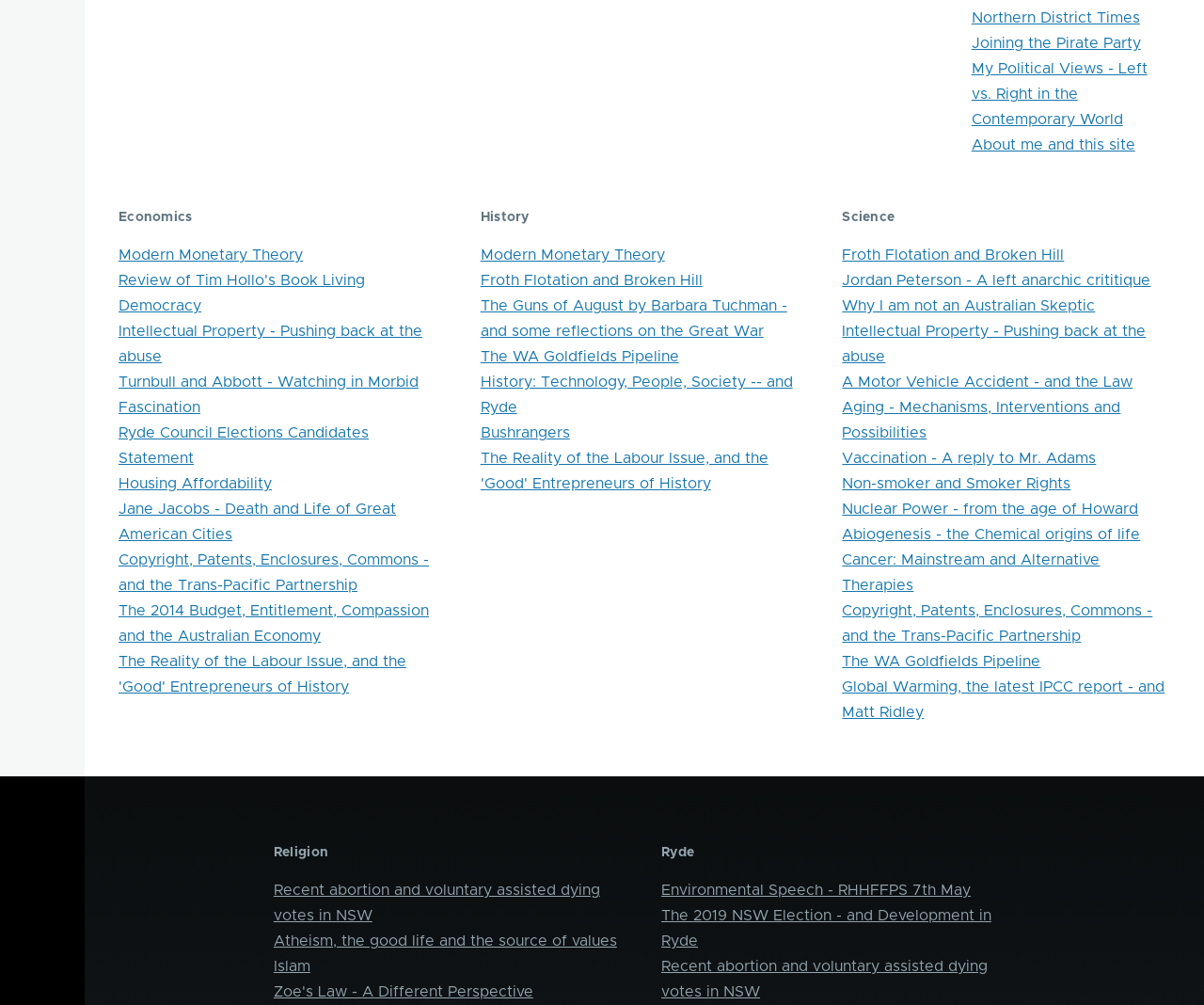Answer the question using only a single word or phrase: 
What is the main topic of the webpage?

Economics, History, Science, Religion, Ryde